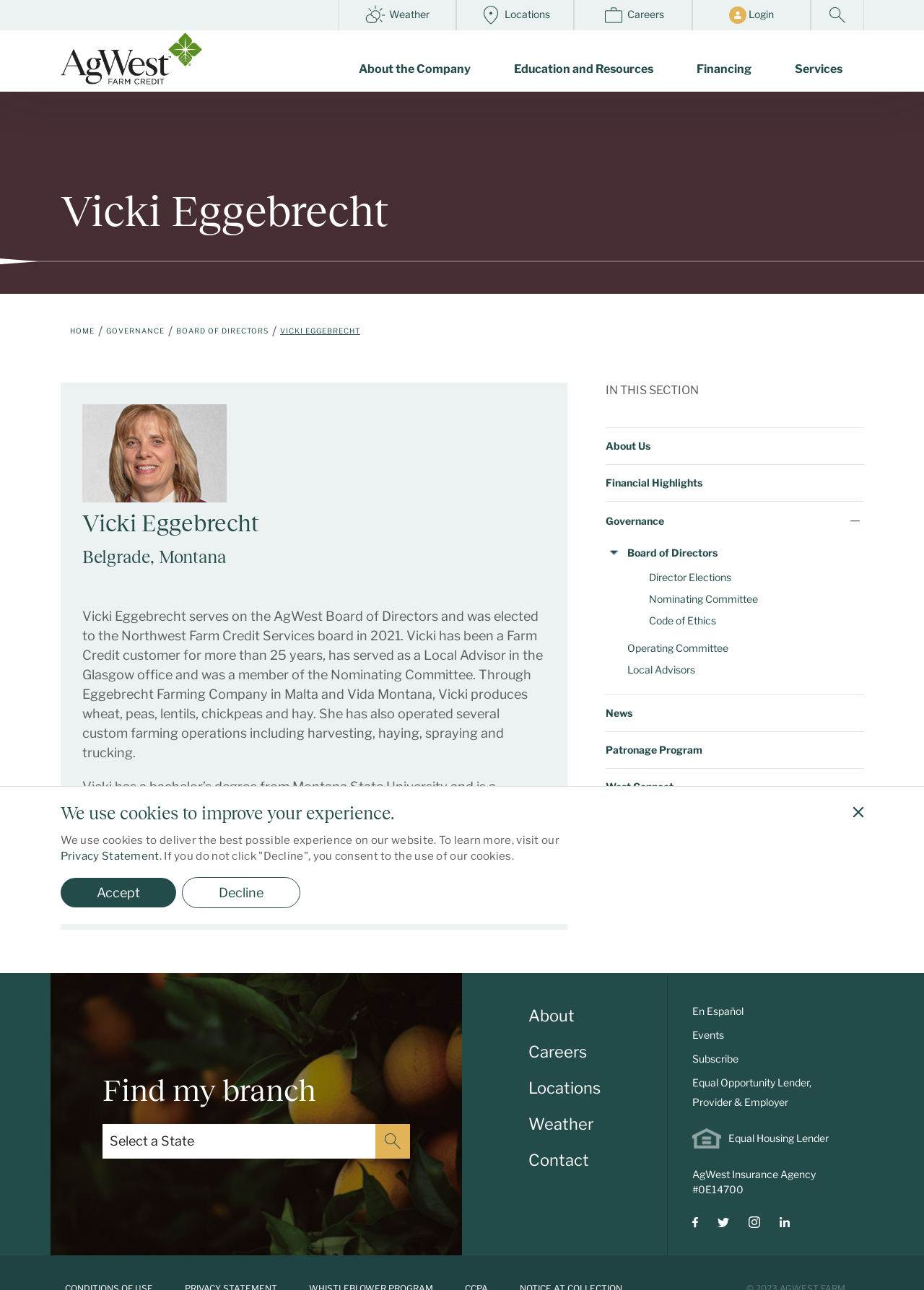Please identify the bounding box coordinates of the clickable region that I should interact with to perform the following instruction: "Find a location". The coordinates should be expressed as four float numbers between 0 and 1, i.e., [left, top, right, bottom].

[0.519, 0.003, 0.596, 0.021]